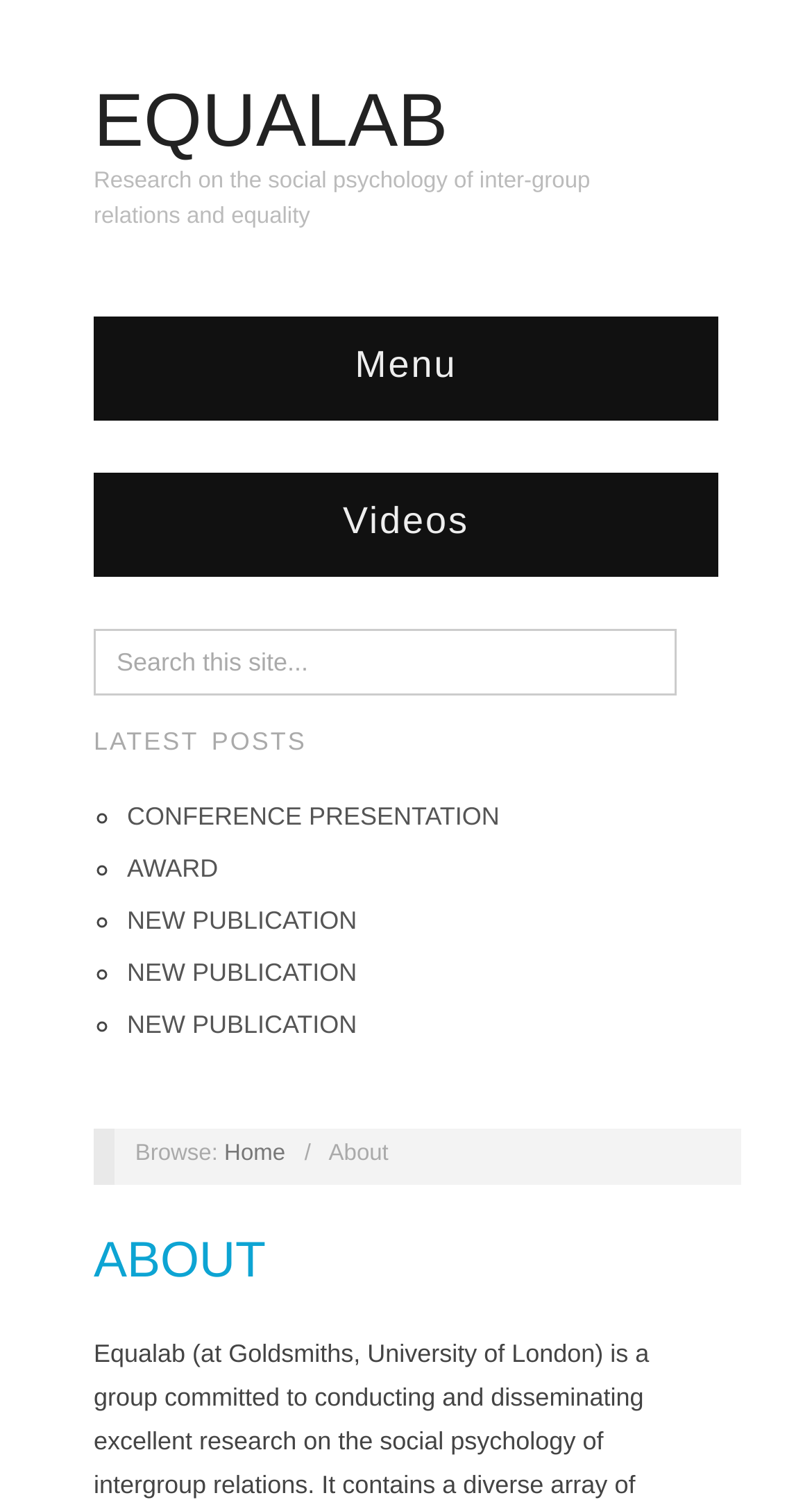Indicate the bounding box coordinates of the element that must be clicked to execute the instruction: "Search this site". The coordinates should be given as four float numbers between 0 and 1, i.e., [left, top, right, bottom].

[0.115, 0.419, 0.833, 0.464]